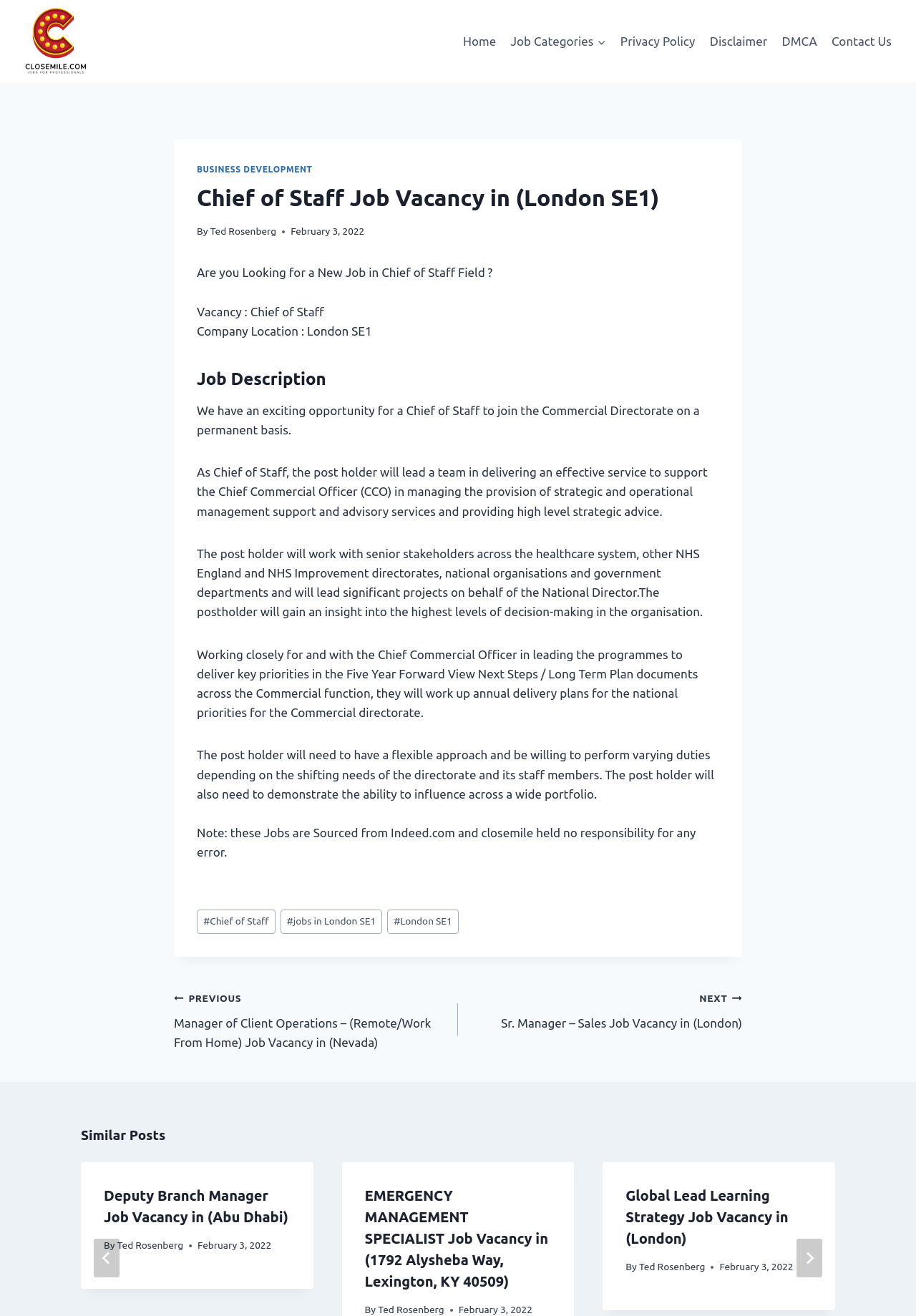Identify the bounding box coordinates of the element that should be clicked to fulfill this task: "View the 'Job Categories' menu". The coordinates should be provided as four float numbers between 0 and 1, i.e., [left, top, right, bottom].

[0.55, 0.018, 0.669, 0.044]